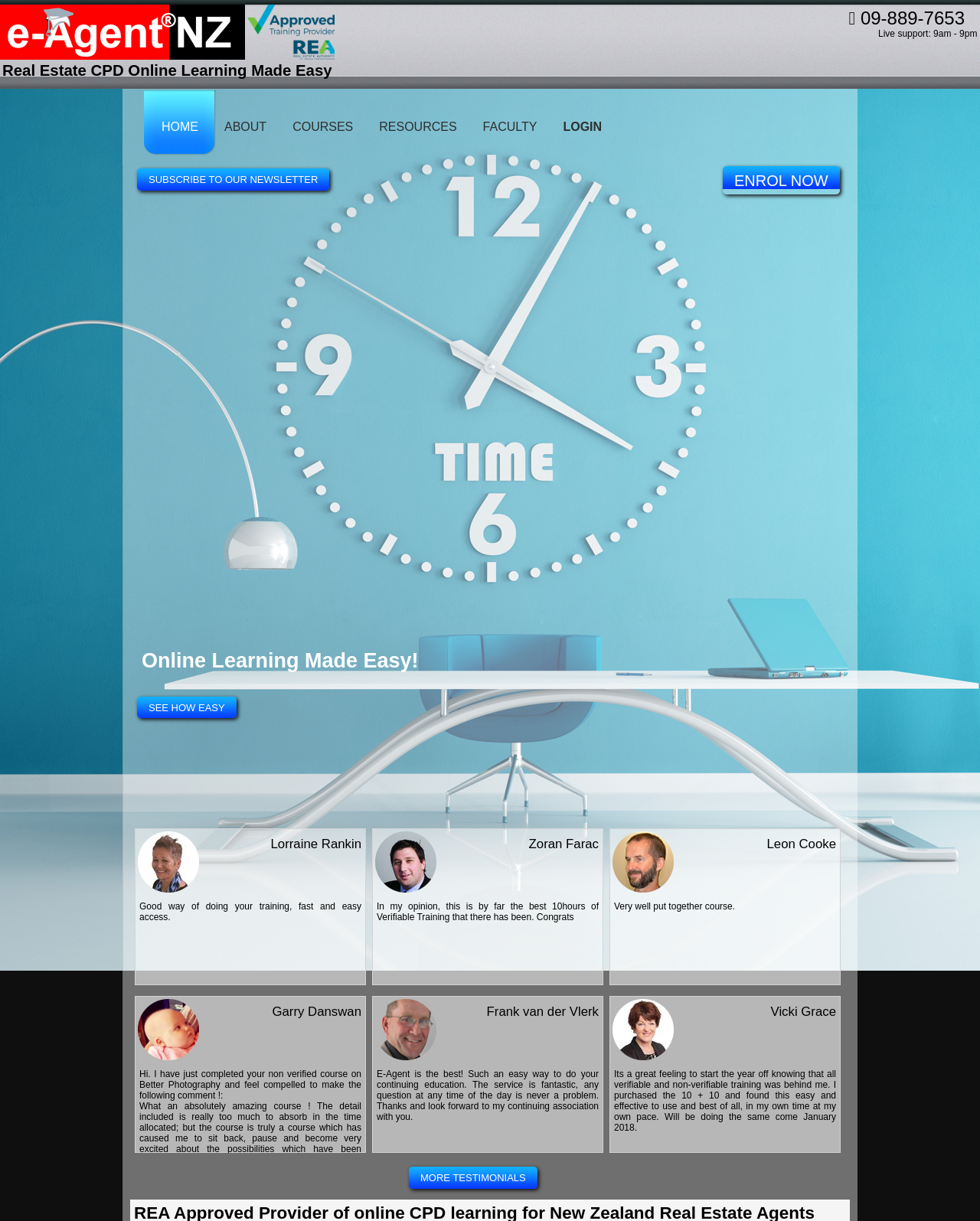What is the purpose of the 'ENROL NOW' button?
Using the image as a reference, give a one-word or short phrase answer.

To enrol in online courses